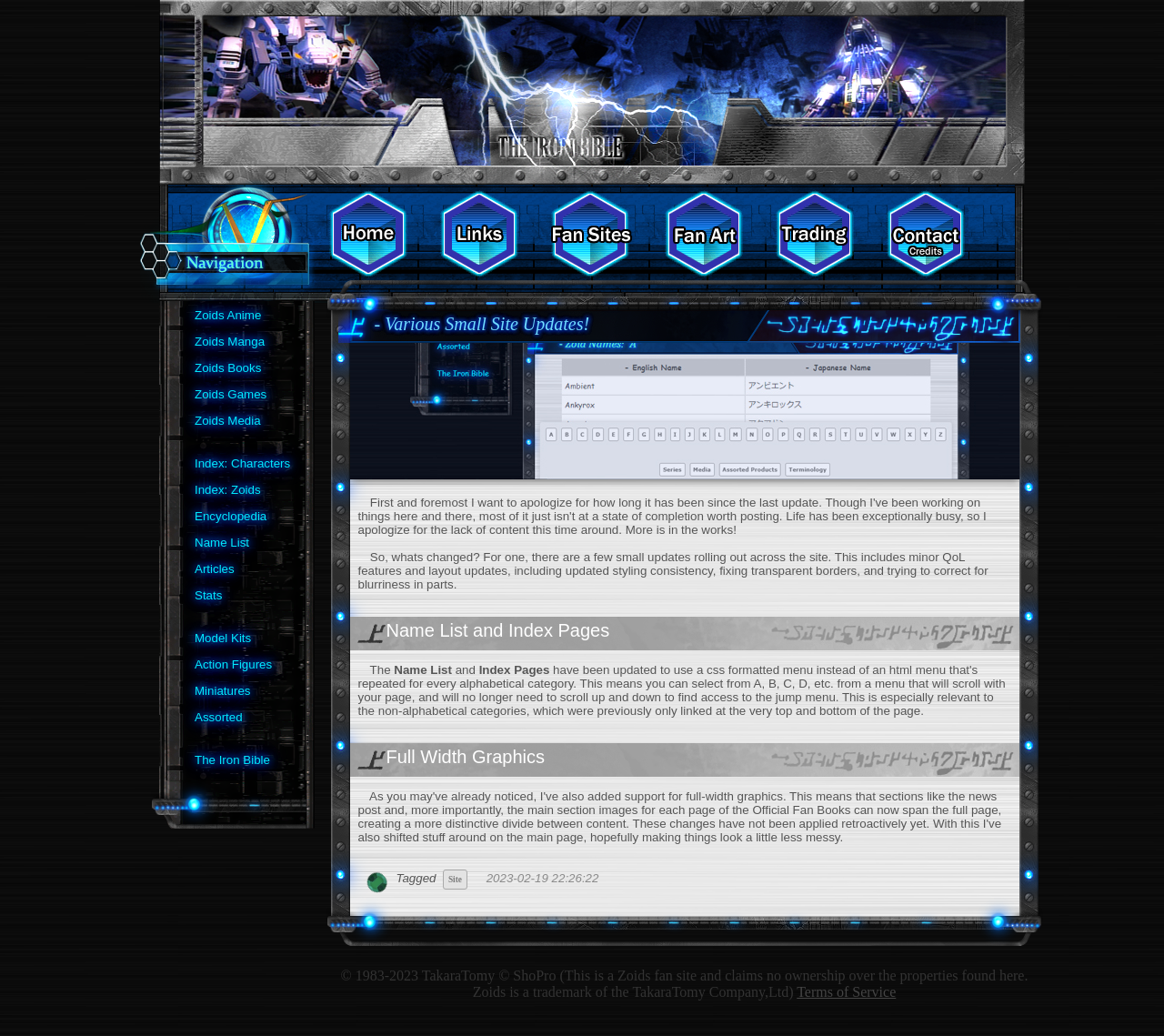Predict the bounding box coordinates of the area that should be clicked to accomplish the following instruction: "Browse the 'Model Kits' section". The bounding box coordinates should consist of four float numbers between 0 and 1, i.e., [left, top, right, bottom].

[0.16, 0.605, 0.259, 0.629]